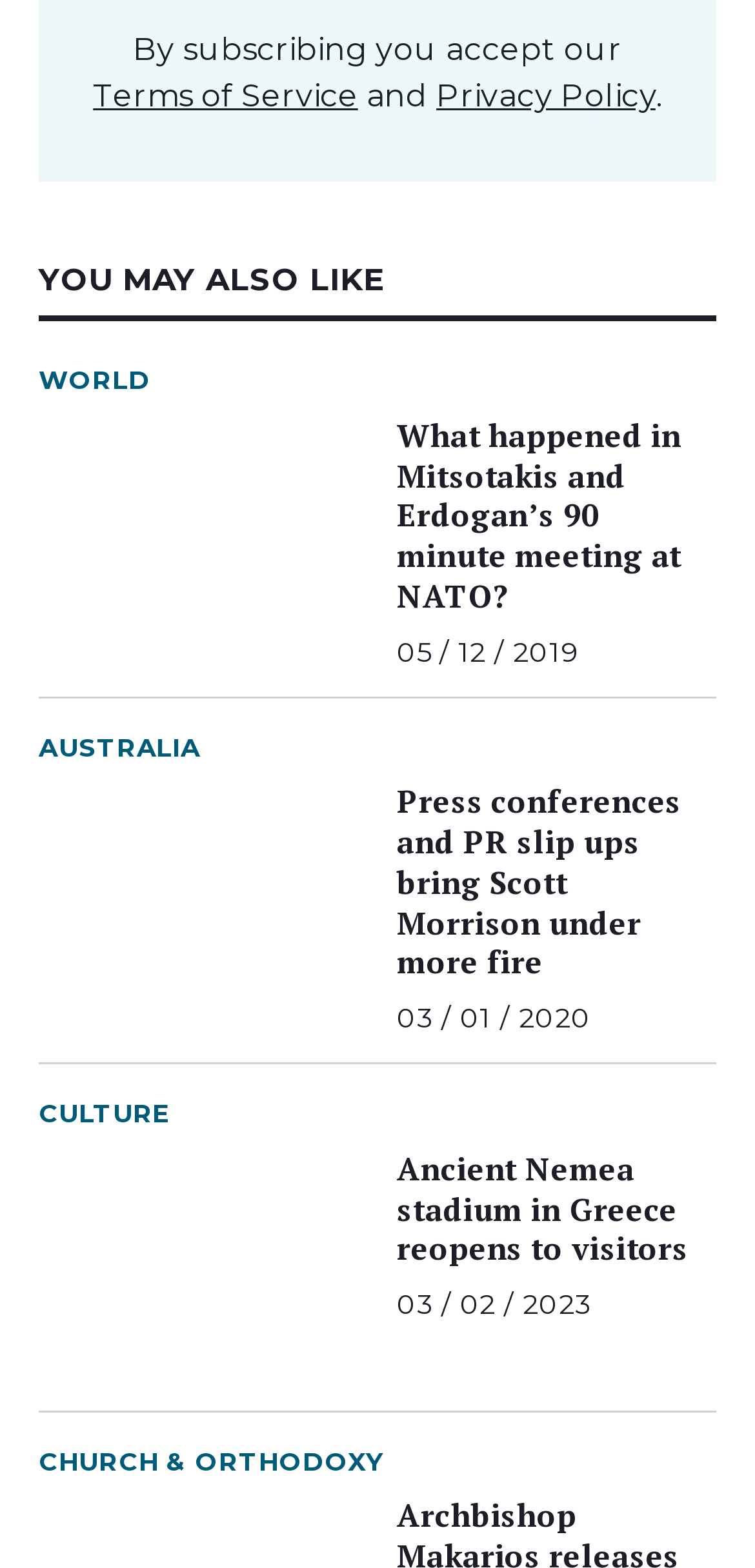Determine the bounding box coordinates for the area you should click to complete the following instruction: "Click on Facebook link".

None